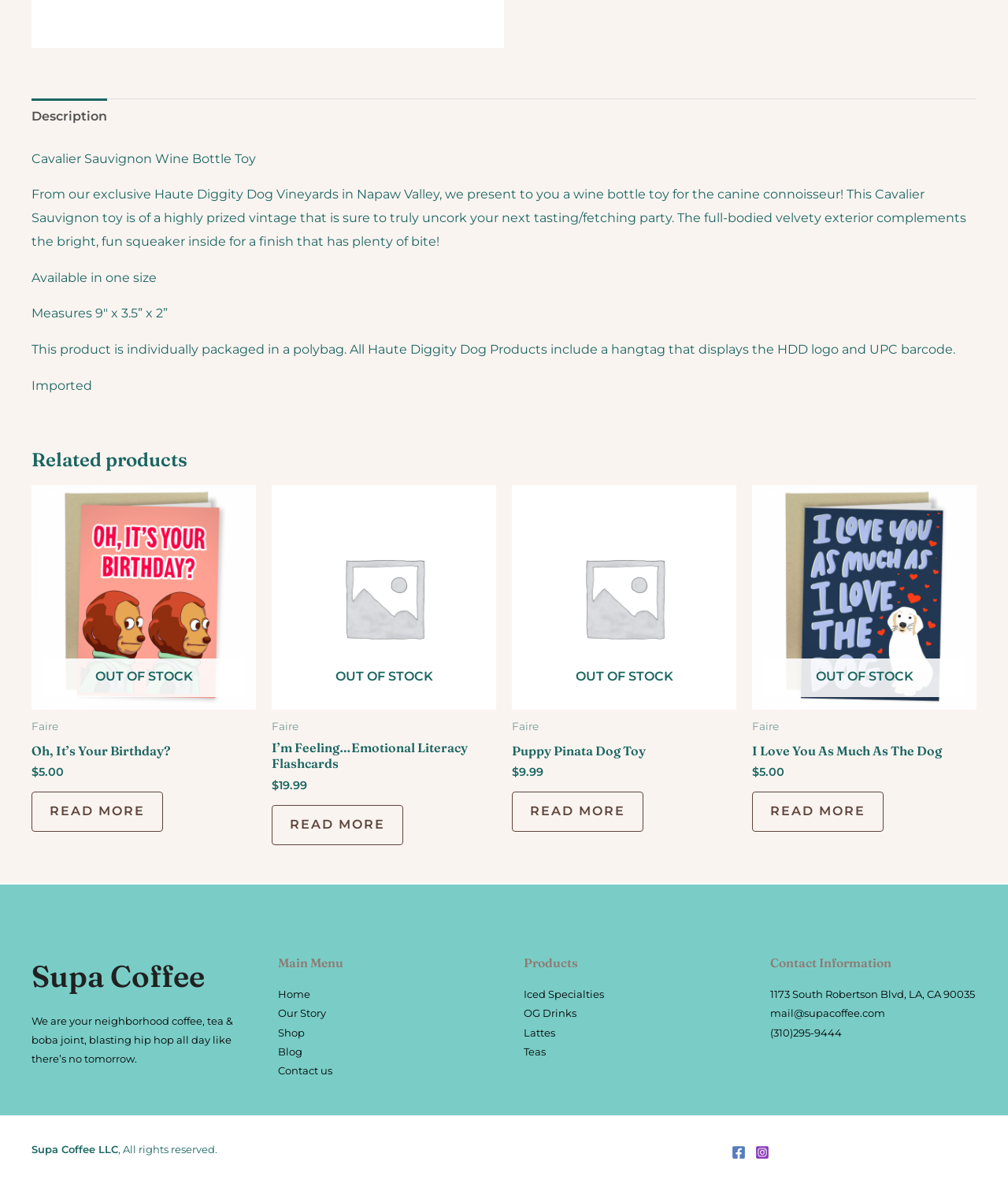Provide the bounding box coordinates of the HTML element this sentence describes: "Shop". The bounding box coordinates consist of four float numbers between 0 and 1, i.e., [left, top, right, bottom].

[0.275, 0.864, 0.302, 0.875]